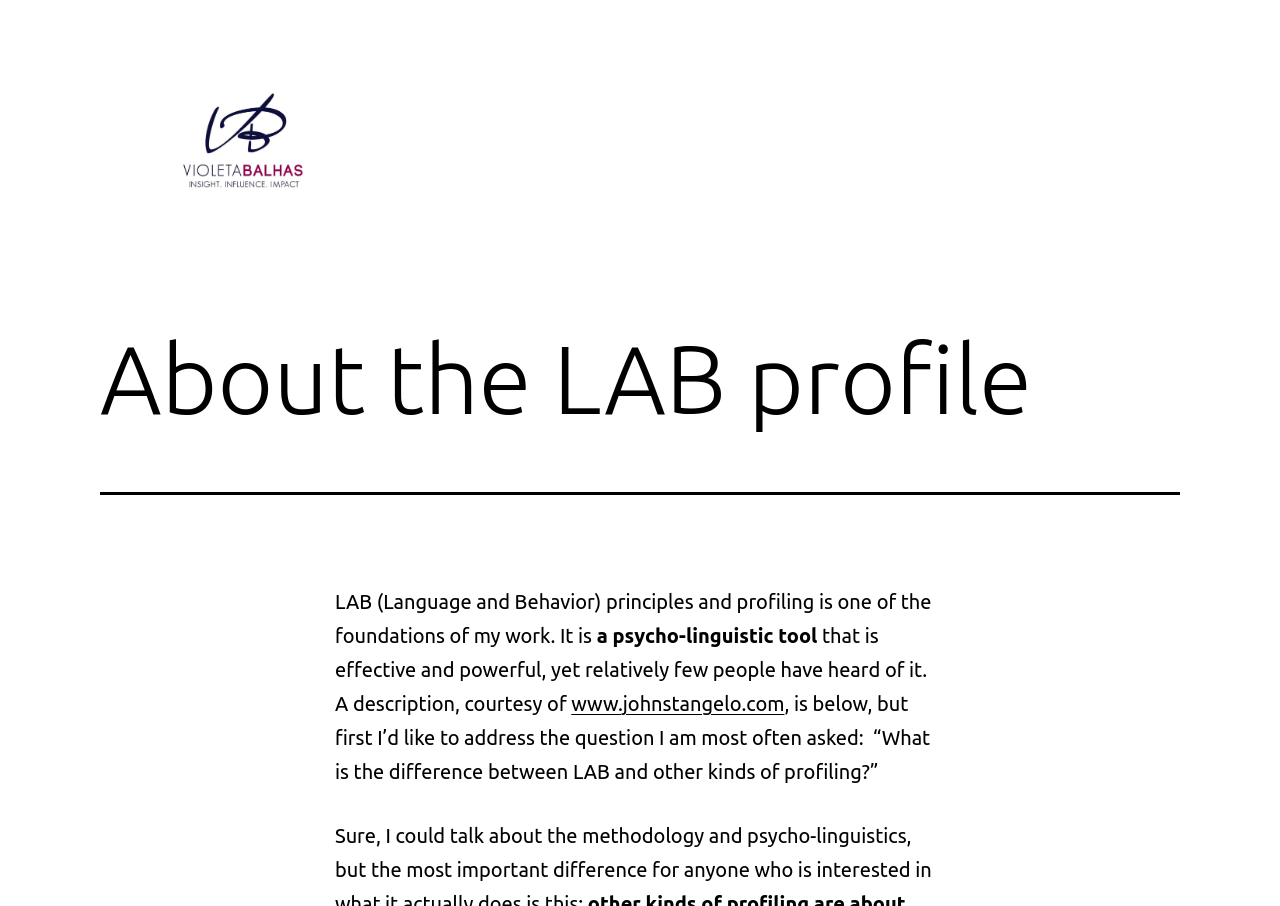Please reply to the following question with a single word or a short phrase:
What is LAB profiling?

psycho-linguistic tool